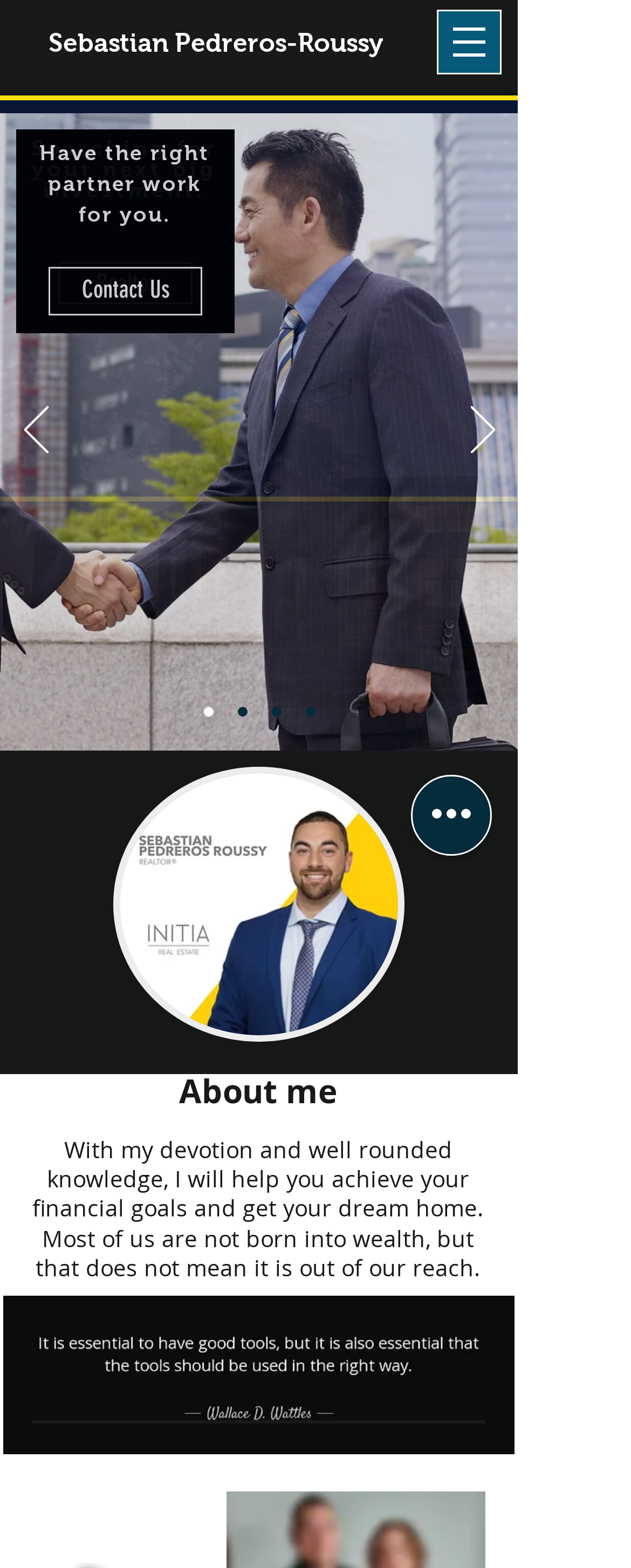Can you determine the bounding box coordinates of the area that needs to be clicked to fulfill the following instruction: "Open the site navigation menu"?

[0.692, 0.006, 0.795, 0.047]